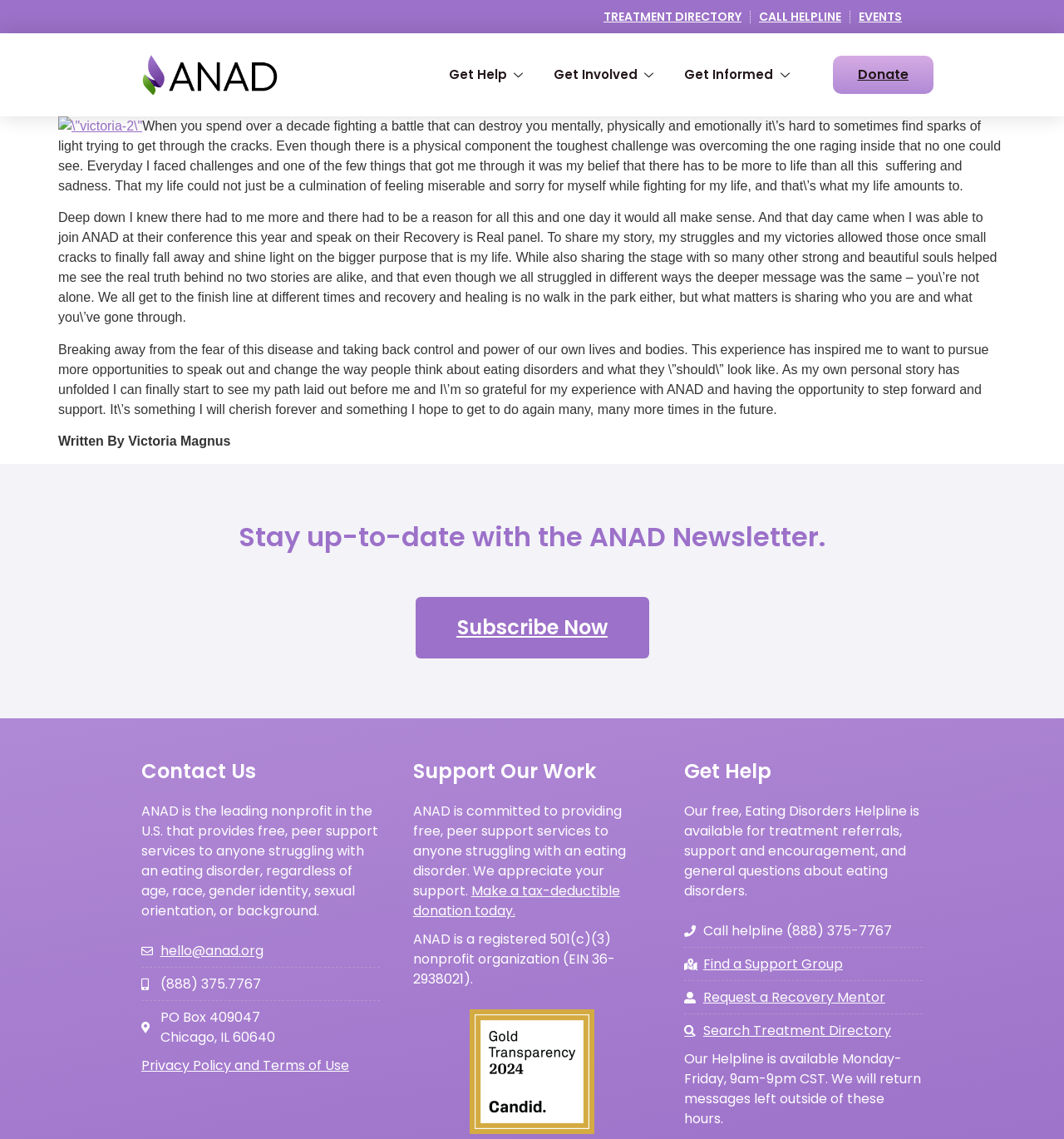Construct a comprehensive description capturing every detail on the webpage.

This webpage is about ANAD (National Association of Anorexia Nervosa and Associated Disorders) and features a personal story of Victoria, who has struggled with an eating disorder. At the top of the page, there are several links, including "TREATMENT DIRECTORY", "CALL HELPLINE", "EVENTS", and the ANAD logo, which is an image. Below the logo, there are three links: "Get Help", "Get Involved", and "Get Informed".

The main content of the page is a personal story written by Victoria, which is divided into three paragraphs. The story is about her struggles with an eating disorder and how she found help and support through ANAD. The text is accompanied by an image of Victoria.

Below Victoria's story, there is a section that invites visitors to stay up-to-date with the ANAD Newsletter and provides a link to subscribe. There is also a "Contact Us" section with the organization's contact information, including an email address, phone number, and physical address.

The page also features several other sections, including "Support Our Work", which explains that ANAD is a nonprofit organization that provides free peer support services to those struggling with eating disorders. There is a link to make a tax-deductible donation. Additionally, there is a "Get Help" section that provides information about ANAD's Eating Disorders Helpline, including a phone number and links to find a support group, request a recovery mentor, and search for treatment directories.

Throughout the page, there are several images, including the ANAD logo, Victoria's image, and a "Gold Transparency 2024" image. The overall layout of the page is clean and easy to navigate, with clear headings and concise text.